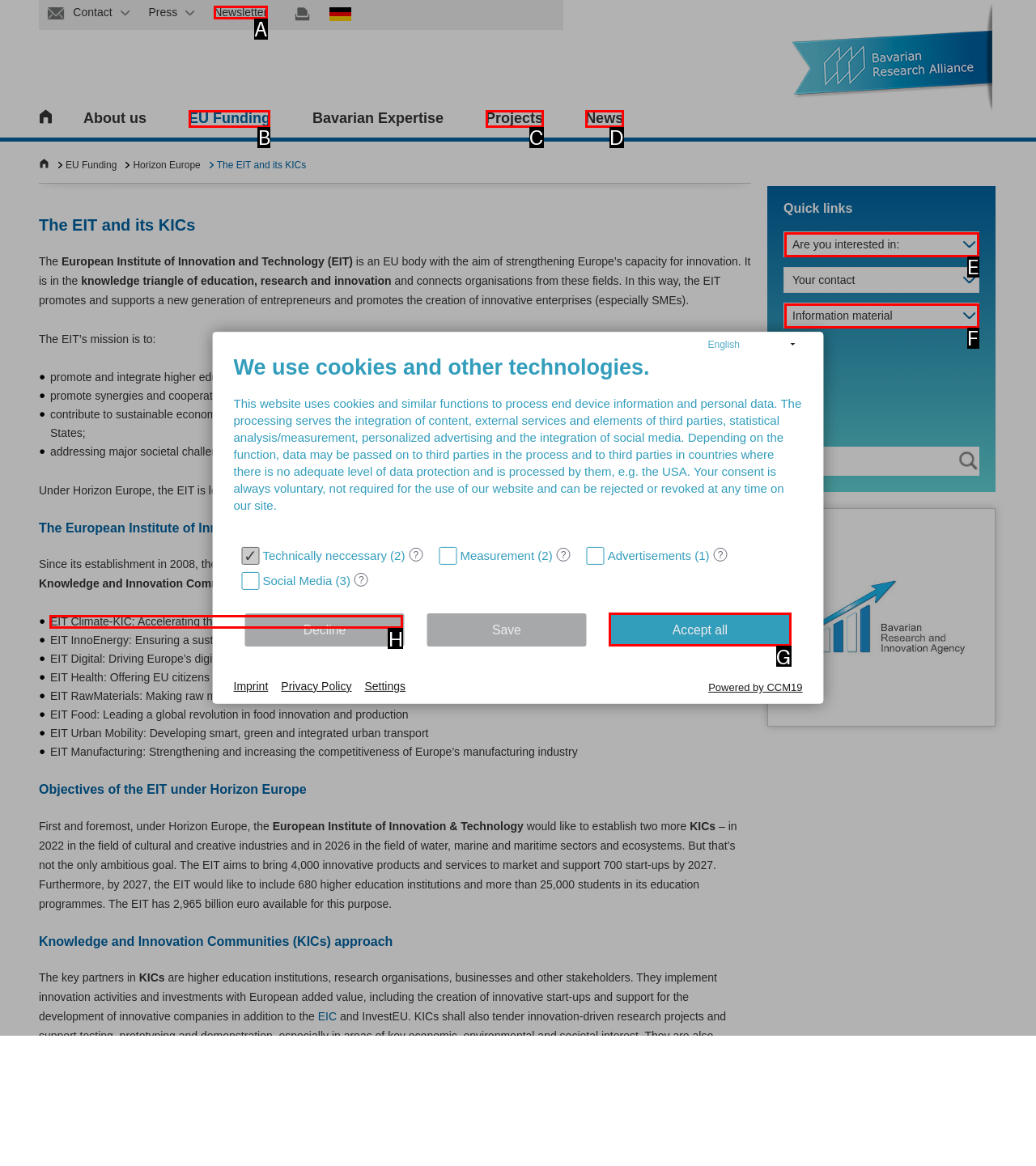Tell me the correct option to click for this task: Read more about EIT Climate-KIC
Write down the option's letter from the given choices.

H